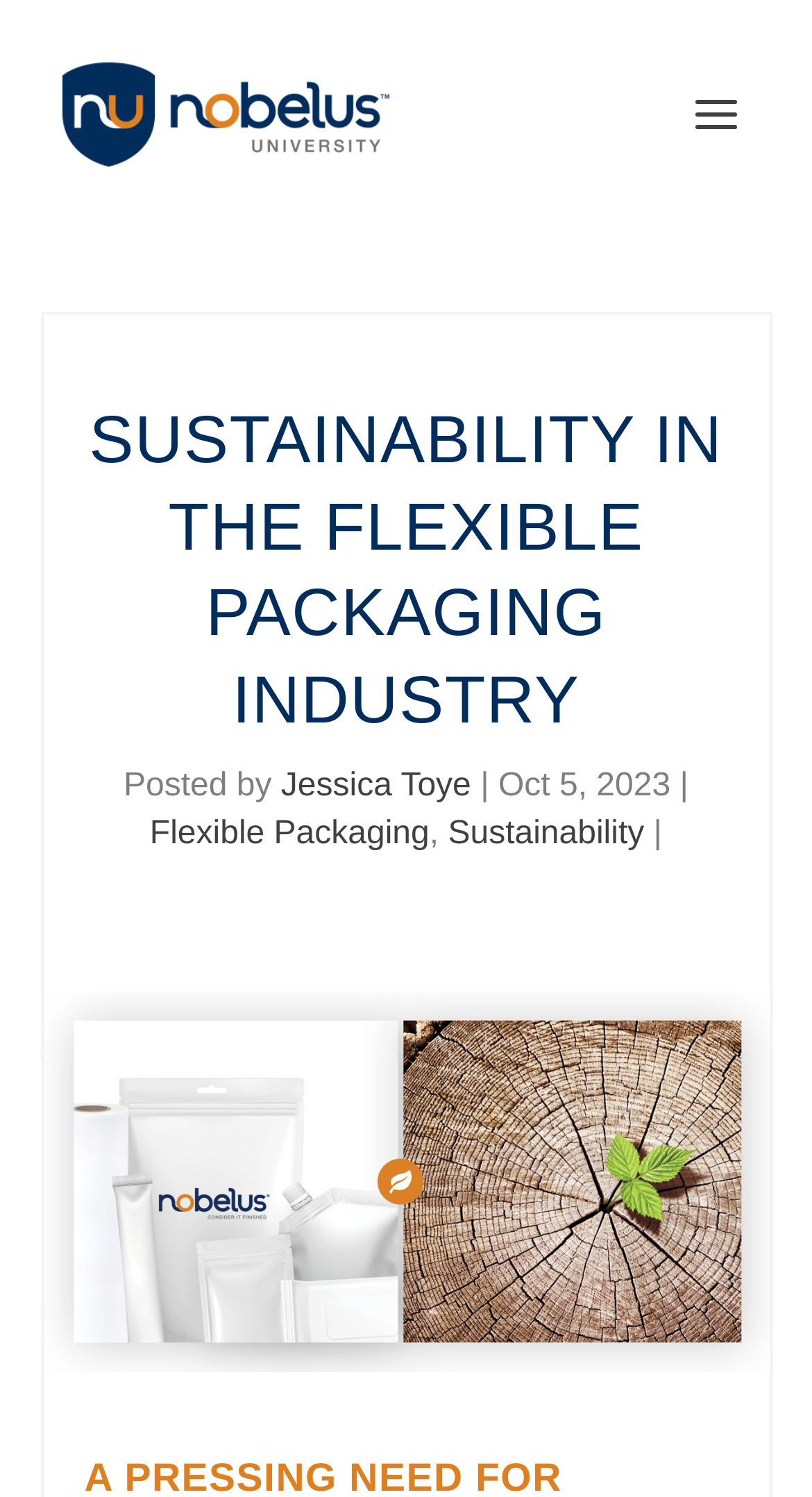What is the rating of the article?
Utilize the image to construct a detailed and well-explained answer.

The answer can be found by looking at the text 'Rating: 0.00' which is located near the article title and author's name.